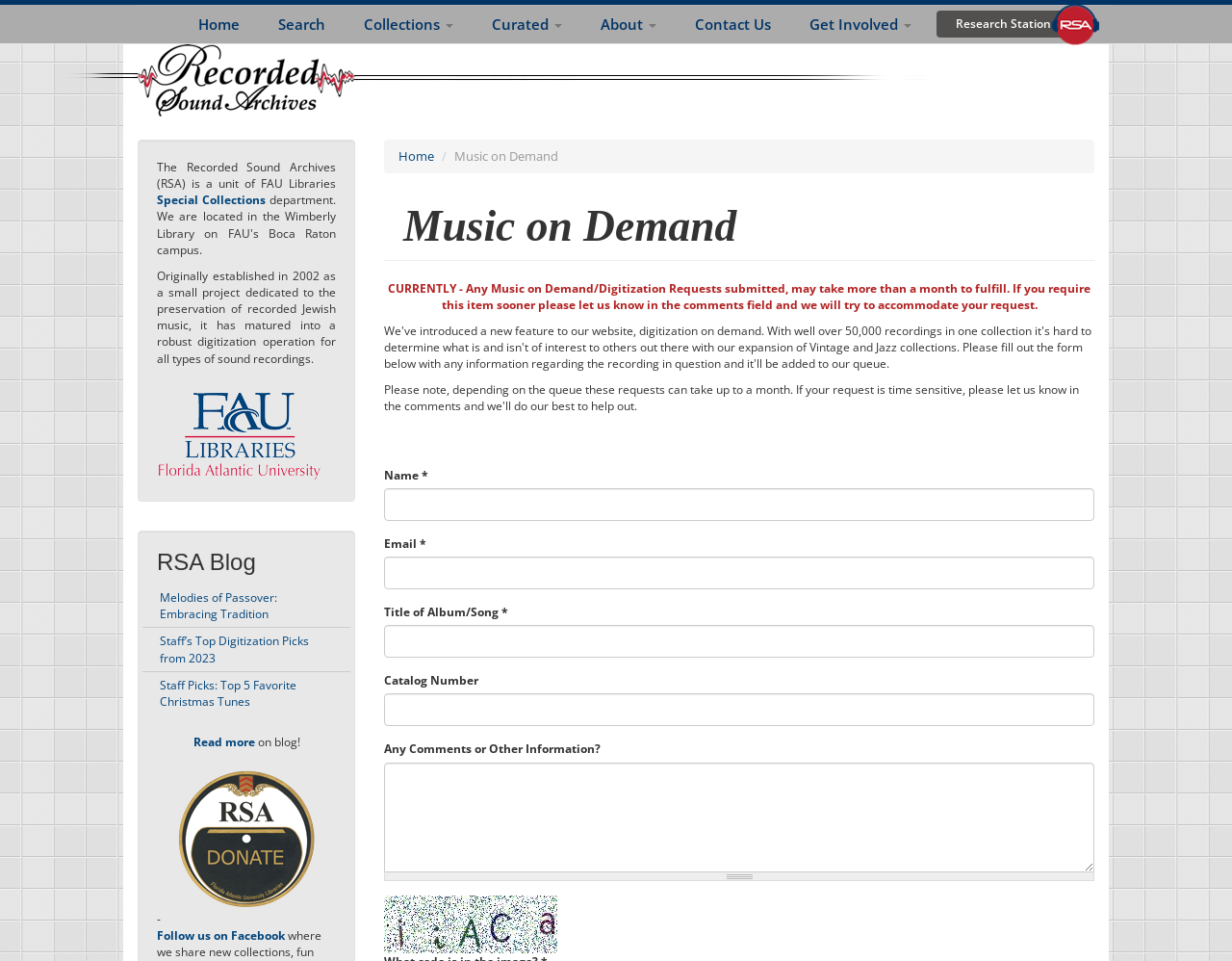What is the purpose of the RSA? Based on the screenshot, please respond with a single word or phrase.

Preservation of recorded Jewish music